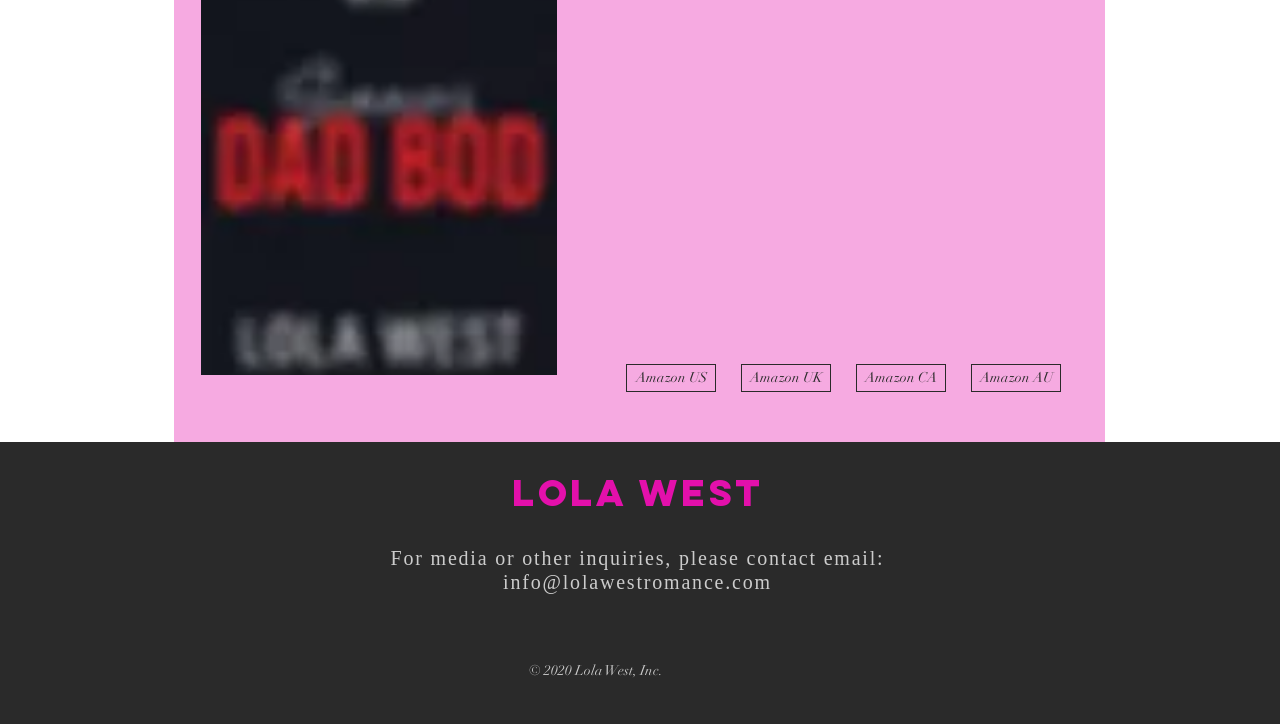What is the year of copyright?
Based on the image, provide your answer in one word or phrase.

2020